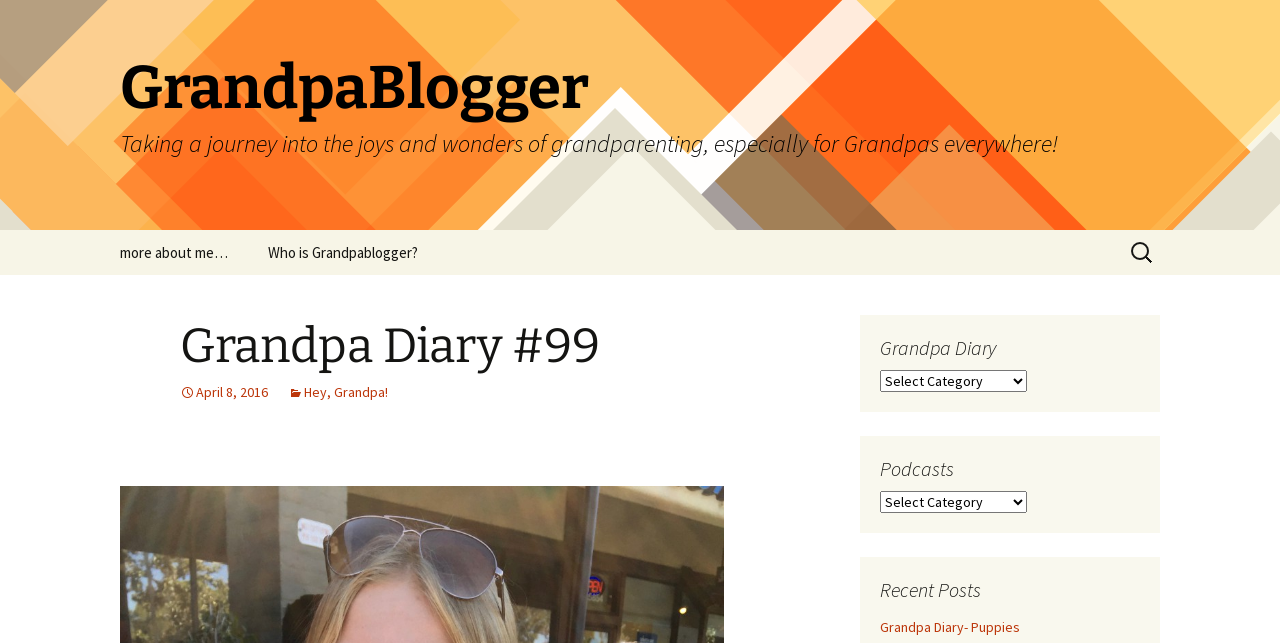Please provide a brief answer to the question using only one word or phrase: 
What is the title of the recent post?

Grandpa Diary- Puppies